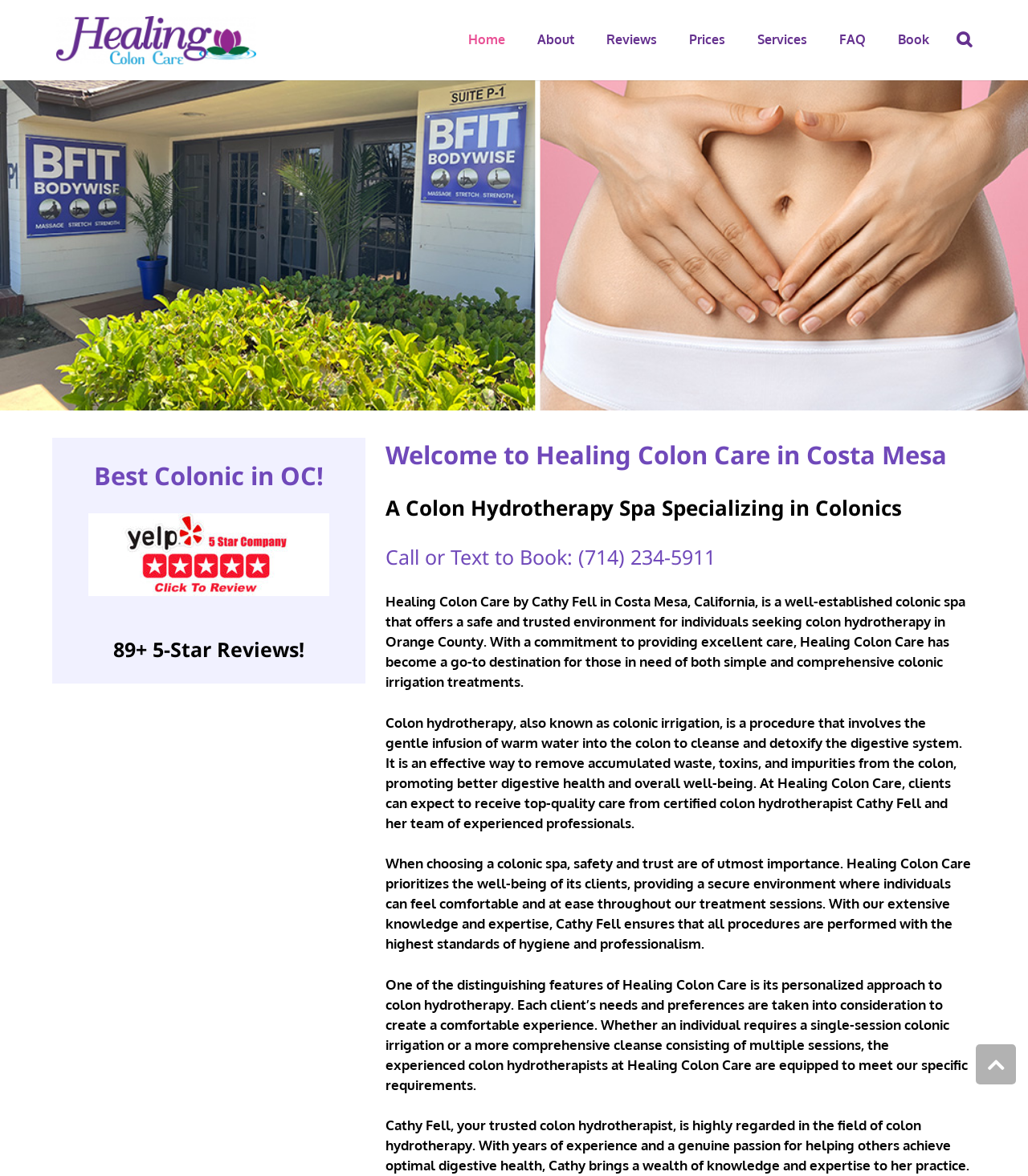How many 5-star reviews does the spa have?
Answer the question with as much detail as possible.

The number of 5-star reviews can be found in the heading element with the text '89+ 5-Star Reviews!'. This heading is located near the top of the webpage, suggesting that it is an important feature of the spa.